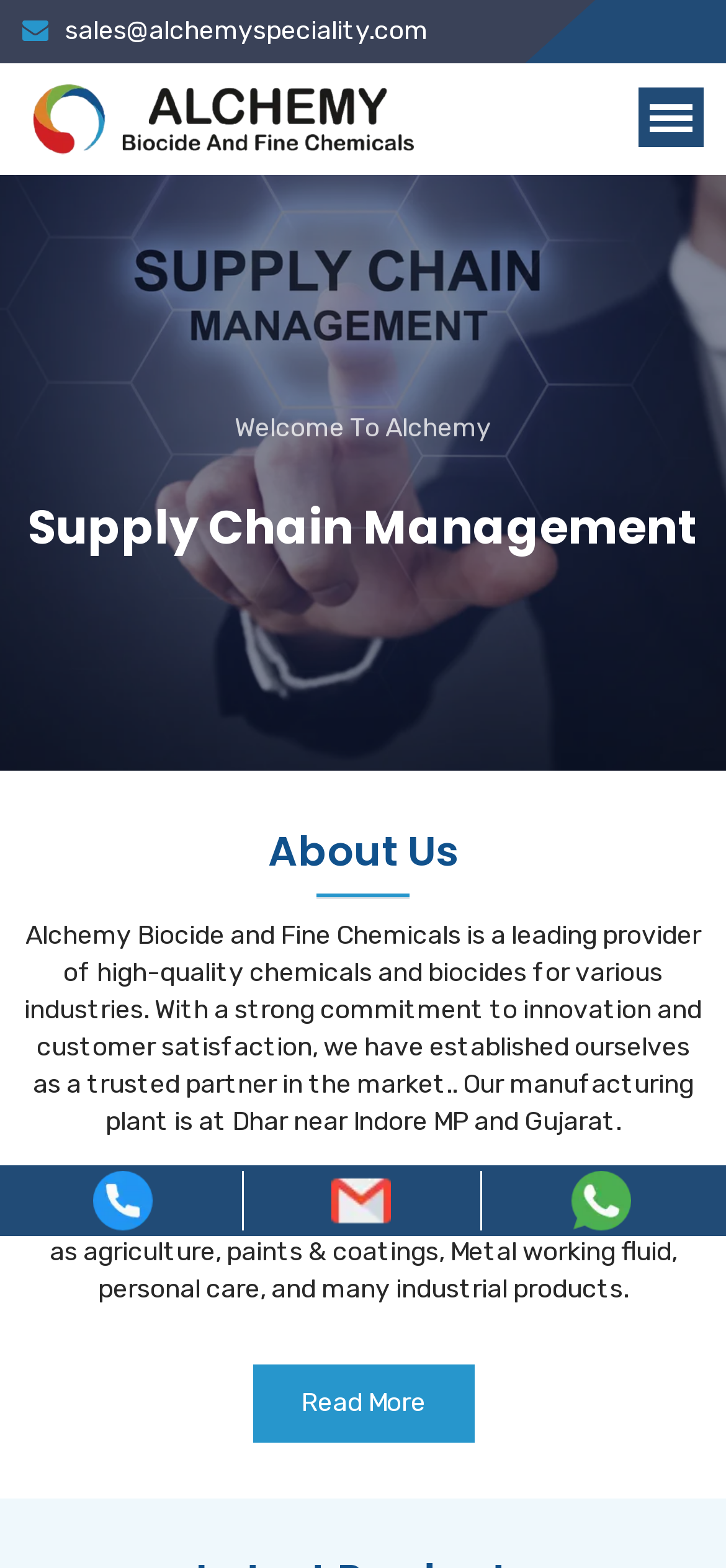Refer to the image and provide a thorough answer to this question:
What can be done by clicking the 'Read More' link?

The 'Read More' link is likely to provide more information about the company or its products, as it is a common pattern in web design to use 'Read More' links to expand on a topic or provide additional details.